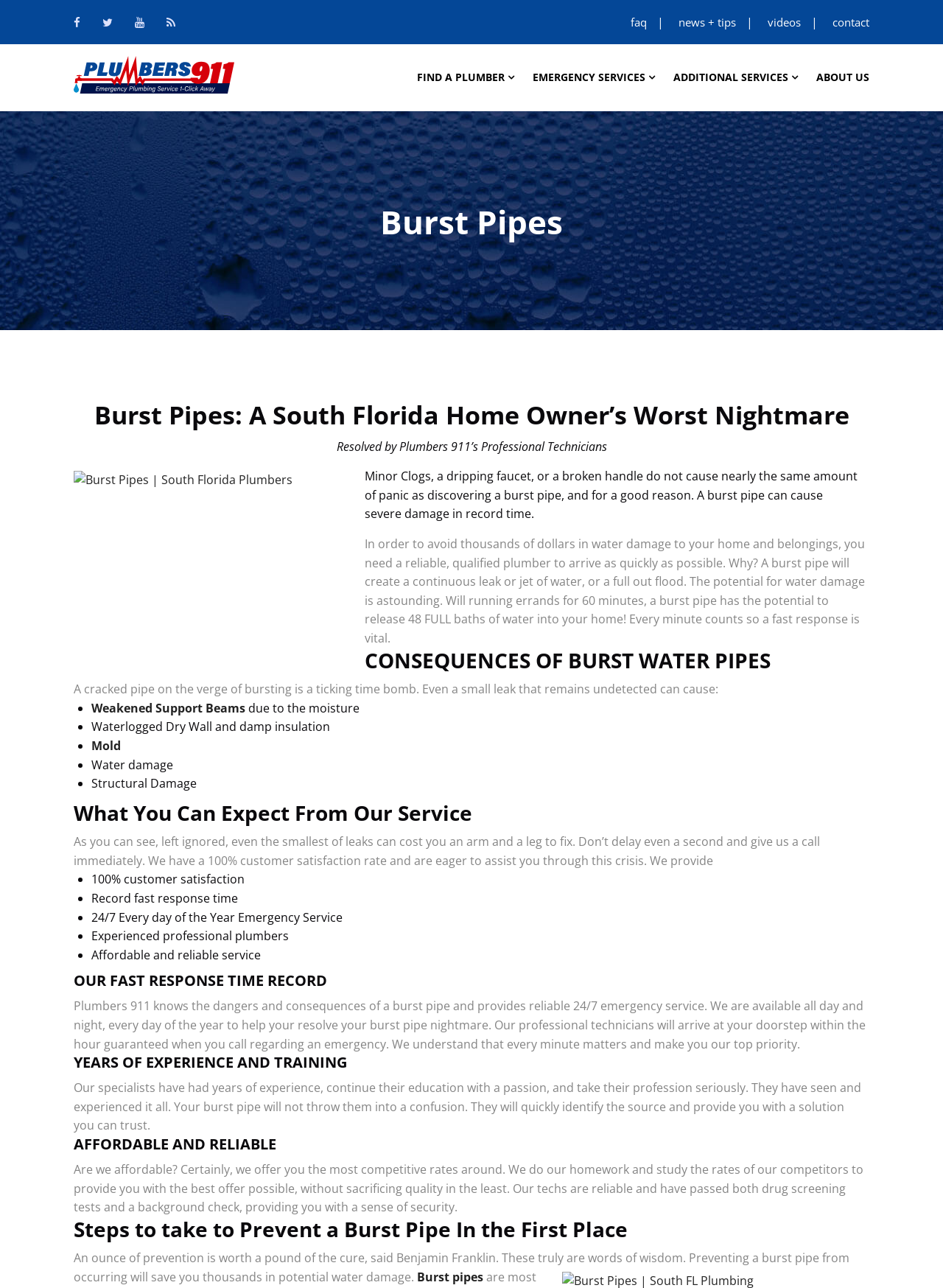What is the goal of Plumbers 911?
Look at the webpage screenshot and answer the question with a detailed explanation.

The webpage highlights that Plumbers 911 has a 100% customer satisfaction rate, indicating that their goal is to provide reliable and efficient service to their customers, ensuring that they are satisfied with the resolution of their burst pipe issues.